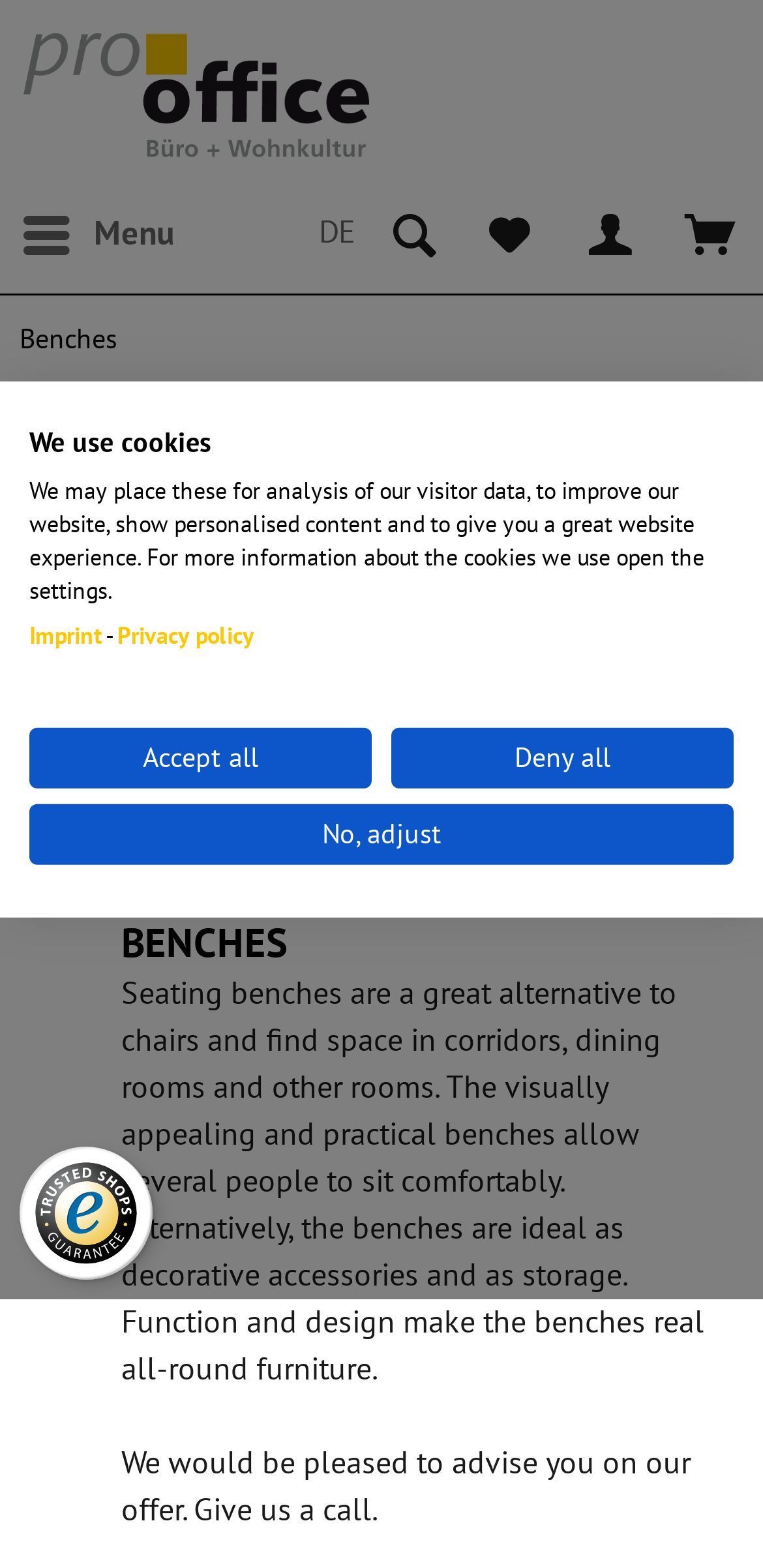Use a single word or phrase to answer the question:
What is the orientation of the menu bar at the top of the webpage?

Horizontal